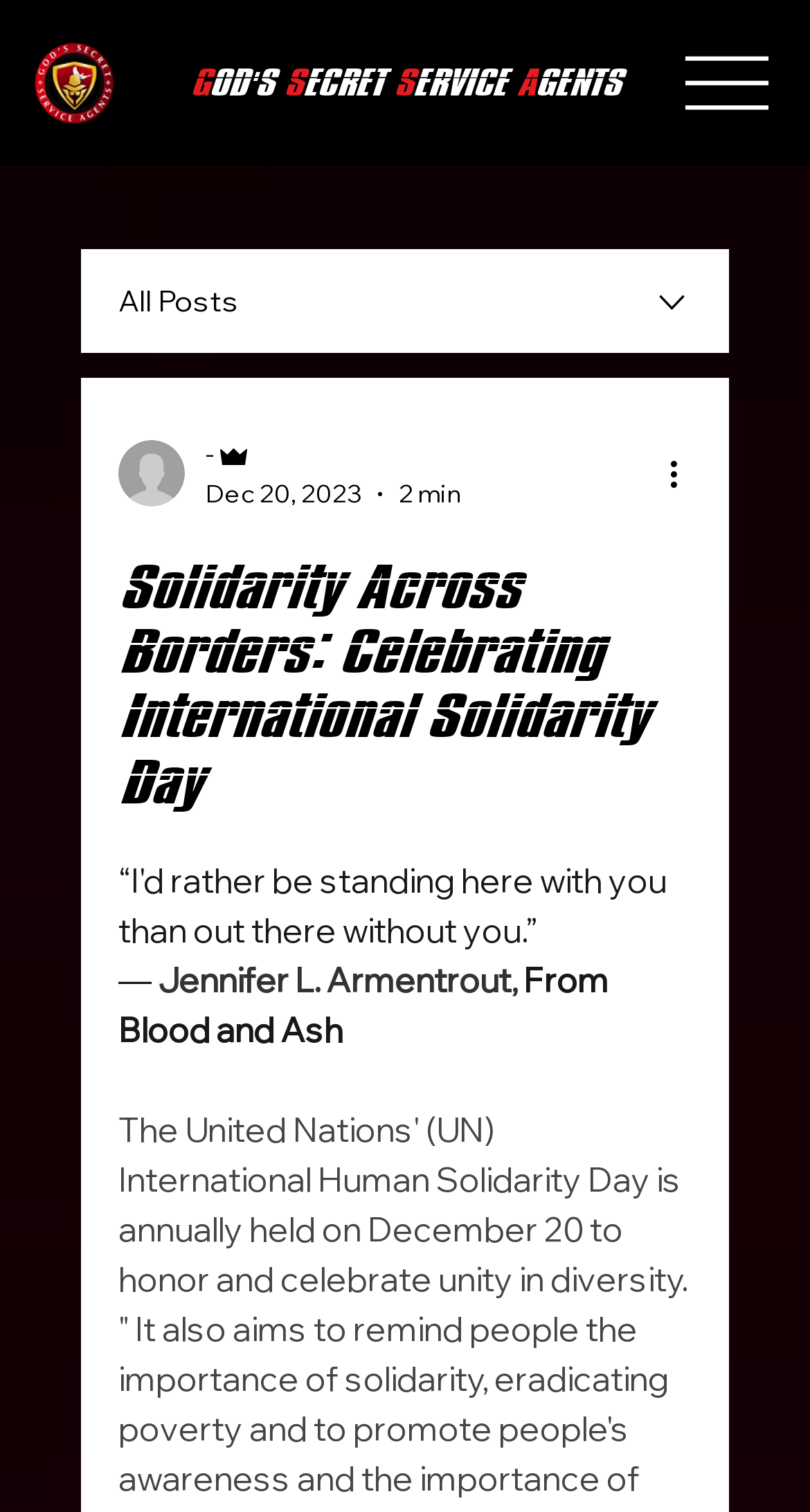Given the following UI element description: "parent_node: -", find the bounding box coordinates in the webpage screenshot.

[0.146, 0.291, 0.228, 0.335]